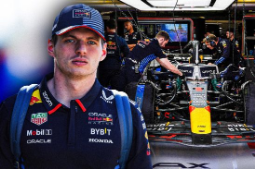What sport is represented in the image?
Refer to the image and answer the question using a single word or phrase.

Formula 1 racing